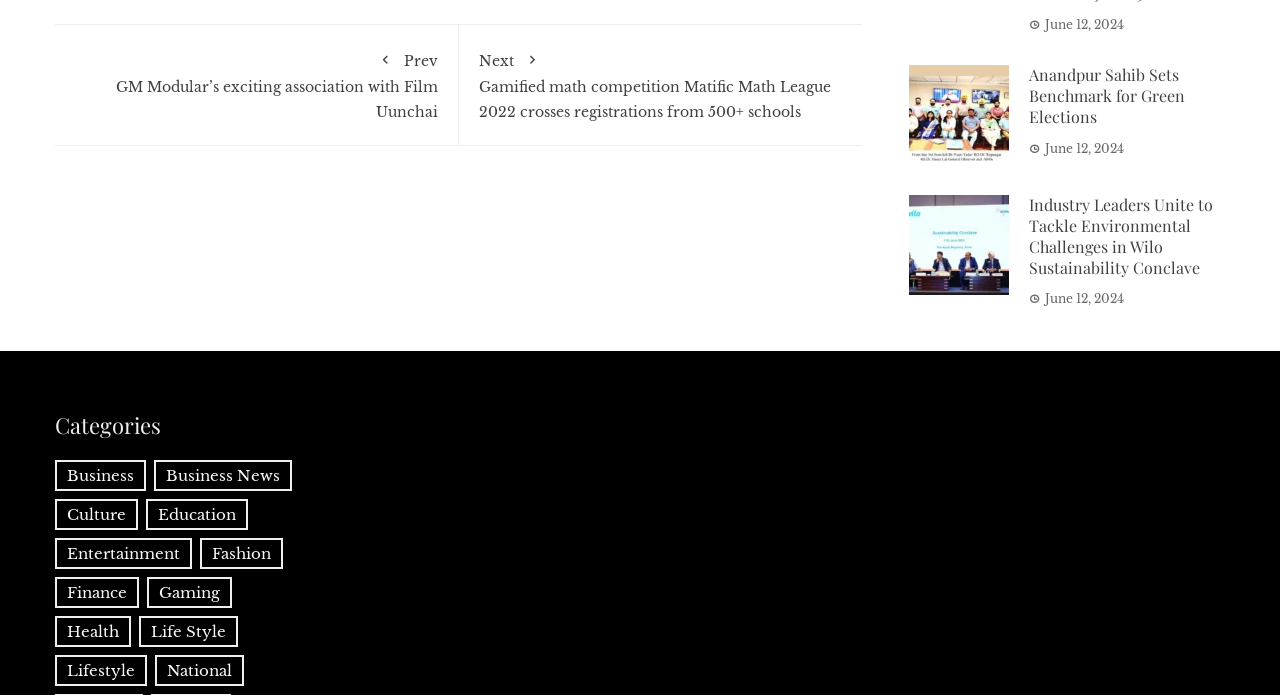Identify the bounding box coordinates of the clickable region necessary to fulfill the following instruction: "View the 'Business' category". The bounding box coordinates should be four float numbers between 0 and 1, i.e., [left, top, right, bottom].

[0.043, 0.661, 0.114, 0.706]